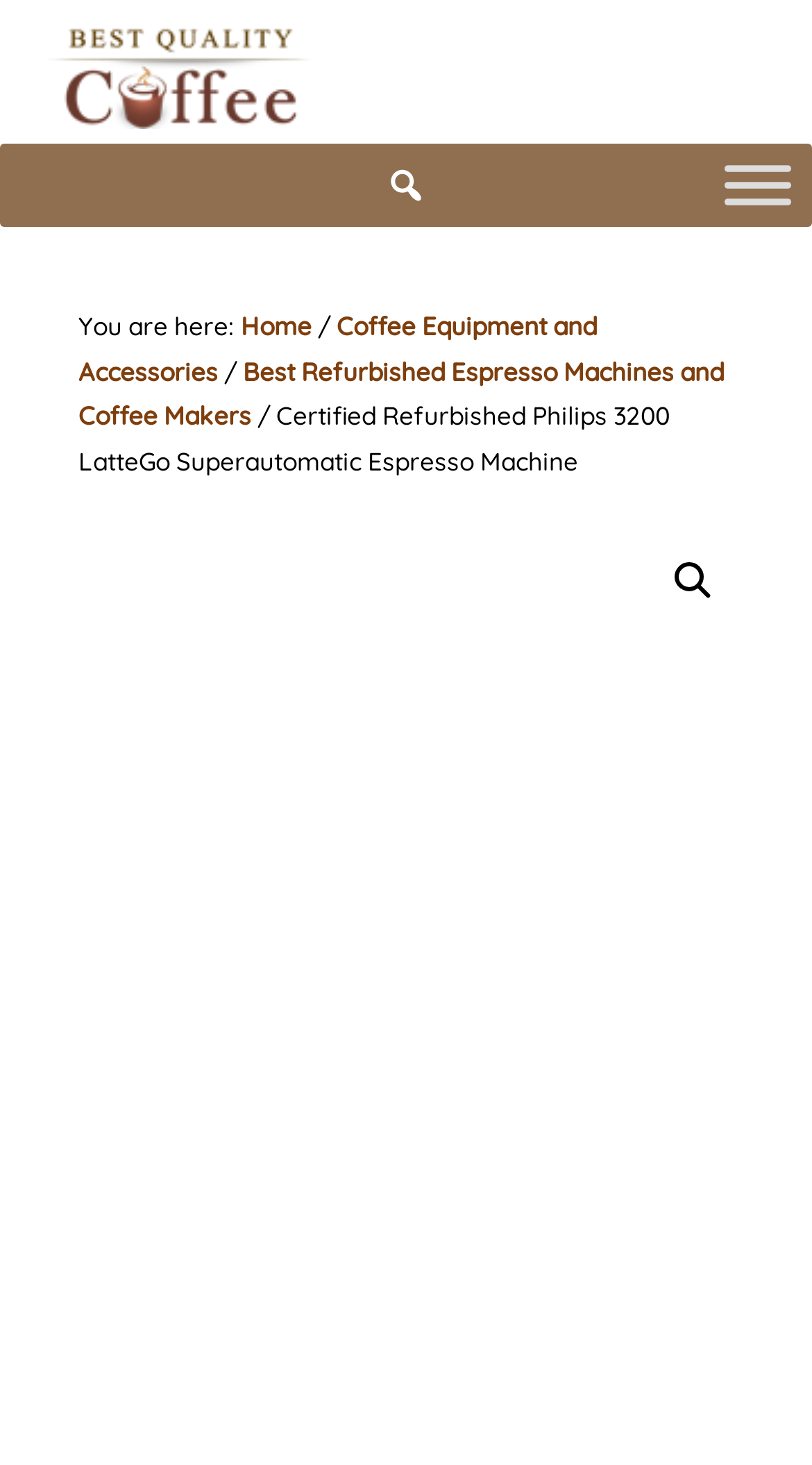How many links are there in the breadcrumb navigation?
Provide a detailed and well-explained answer to the question.

The breadcrumb navigation contains three links: 'Home' with ID 156, 'Coffee Equipment and Accessories' with ID 161, and 'Best Refurbished Espresso Machines and Coffee Makers' with ID 165. These links are part of the navigation section of the webpage.